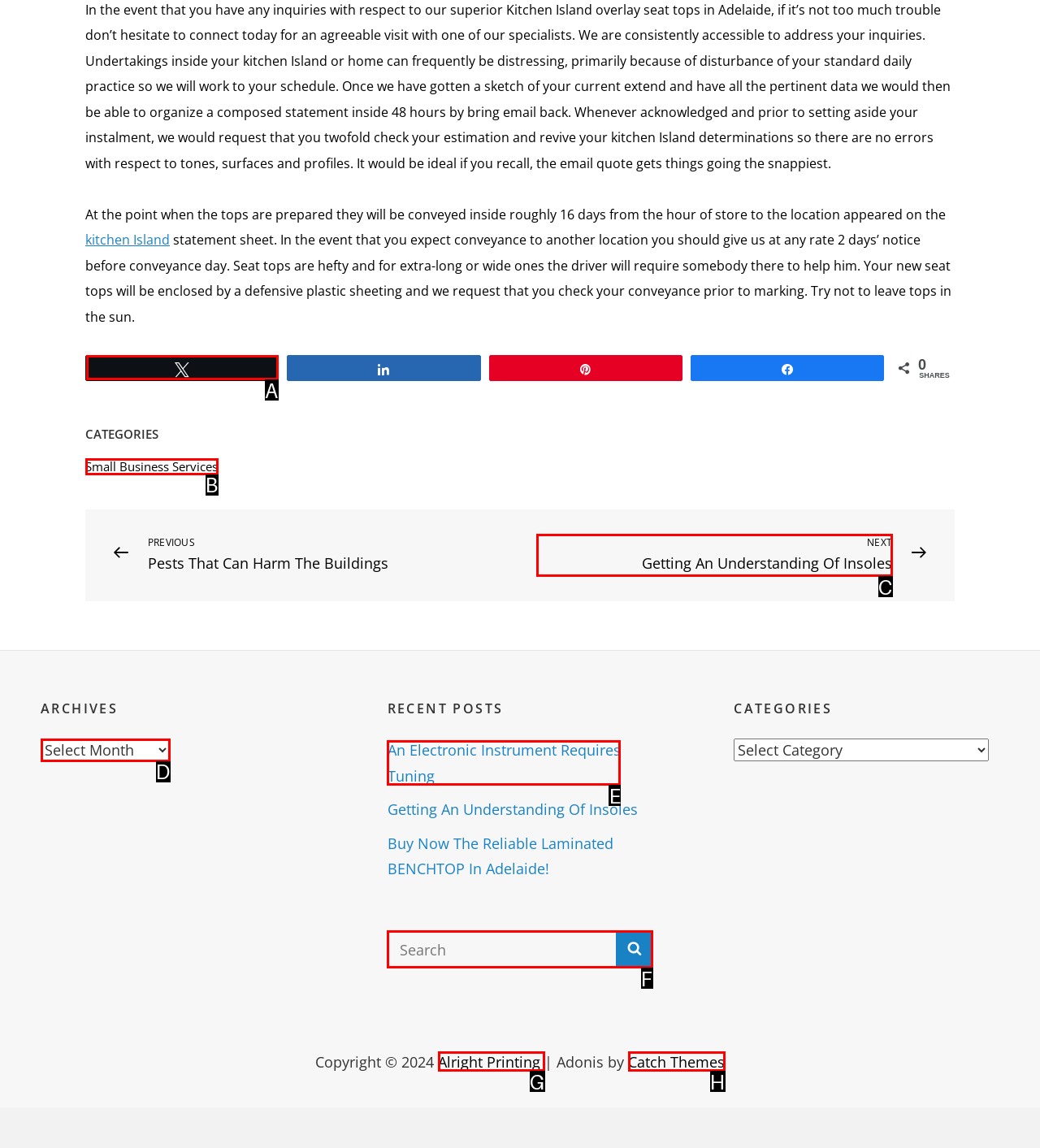Choose the letter of the UI element that aligns with the following description: Small Business Services
State your answer as the letter from the listed options.

B